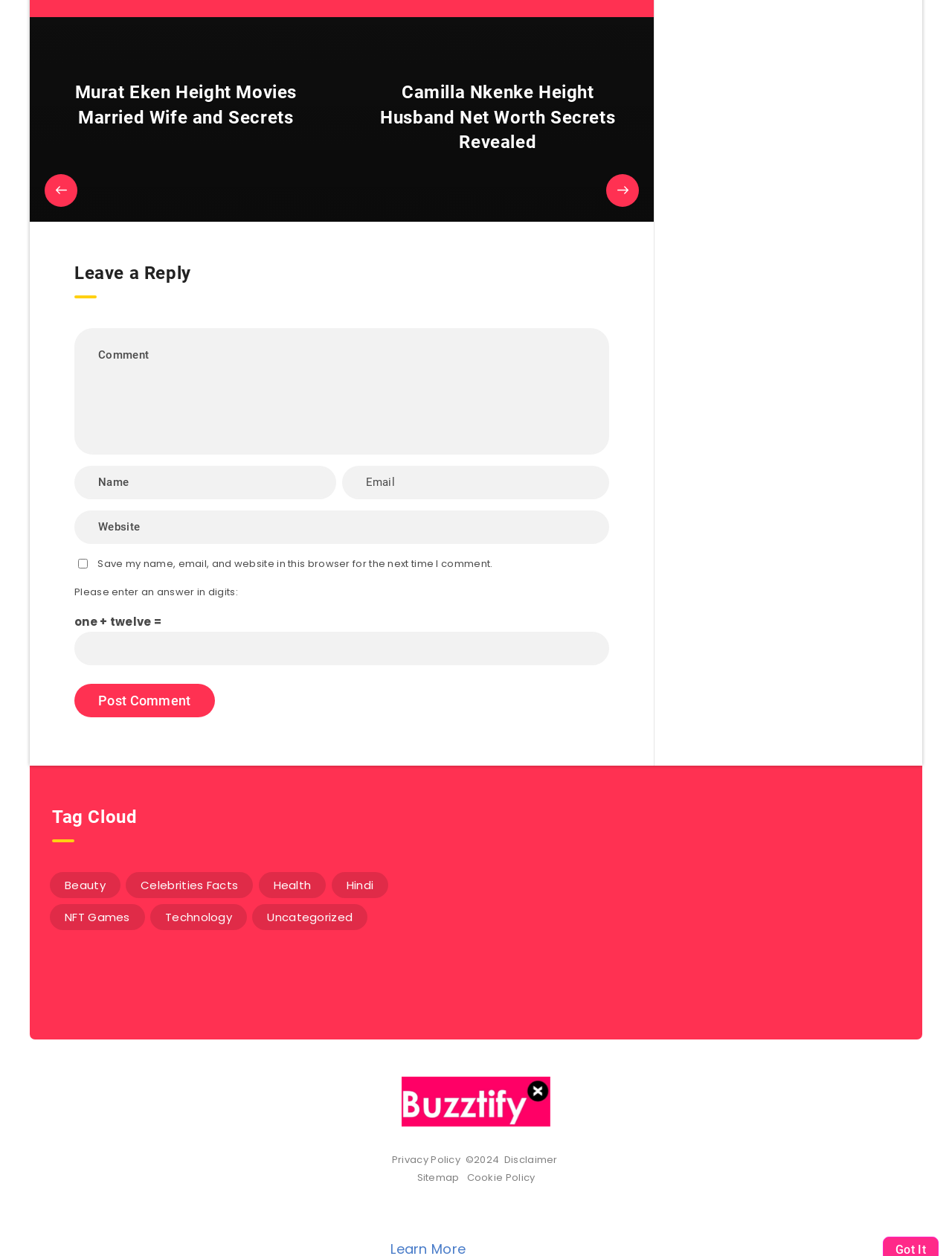Provide the bounding box coordinates for the area that should be clicked to complete the instruction: "Click the 'Murat Eken Height Movies Married Wife and Secrets' link".

[0.055, 0.064, 0.336, 0.104]